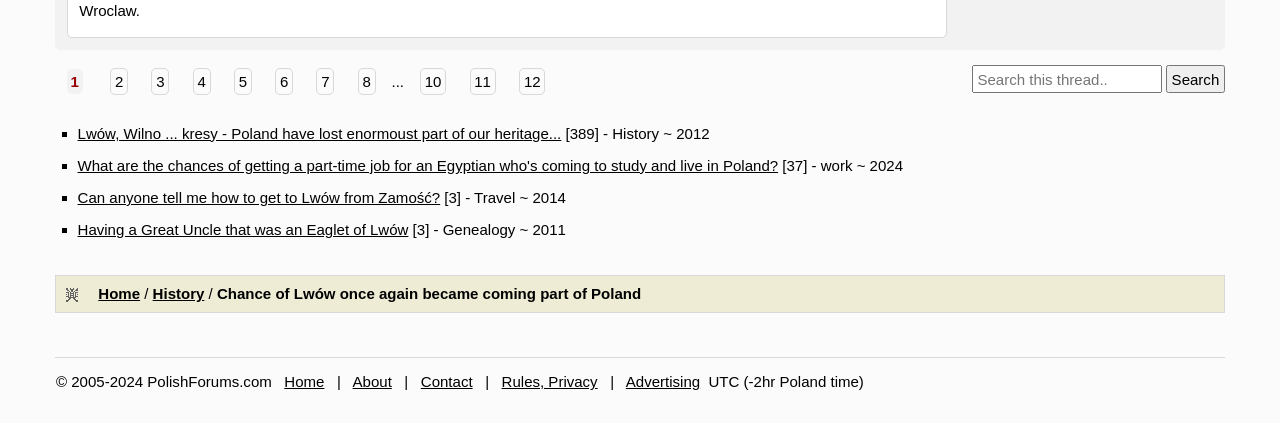Identify the bounding box coordinates of the element to click to follow this instruction: 'Search for something'. Ensure the coordinates are four float values between 0 and 1, provided as [left, top, right, bottom].

None